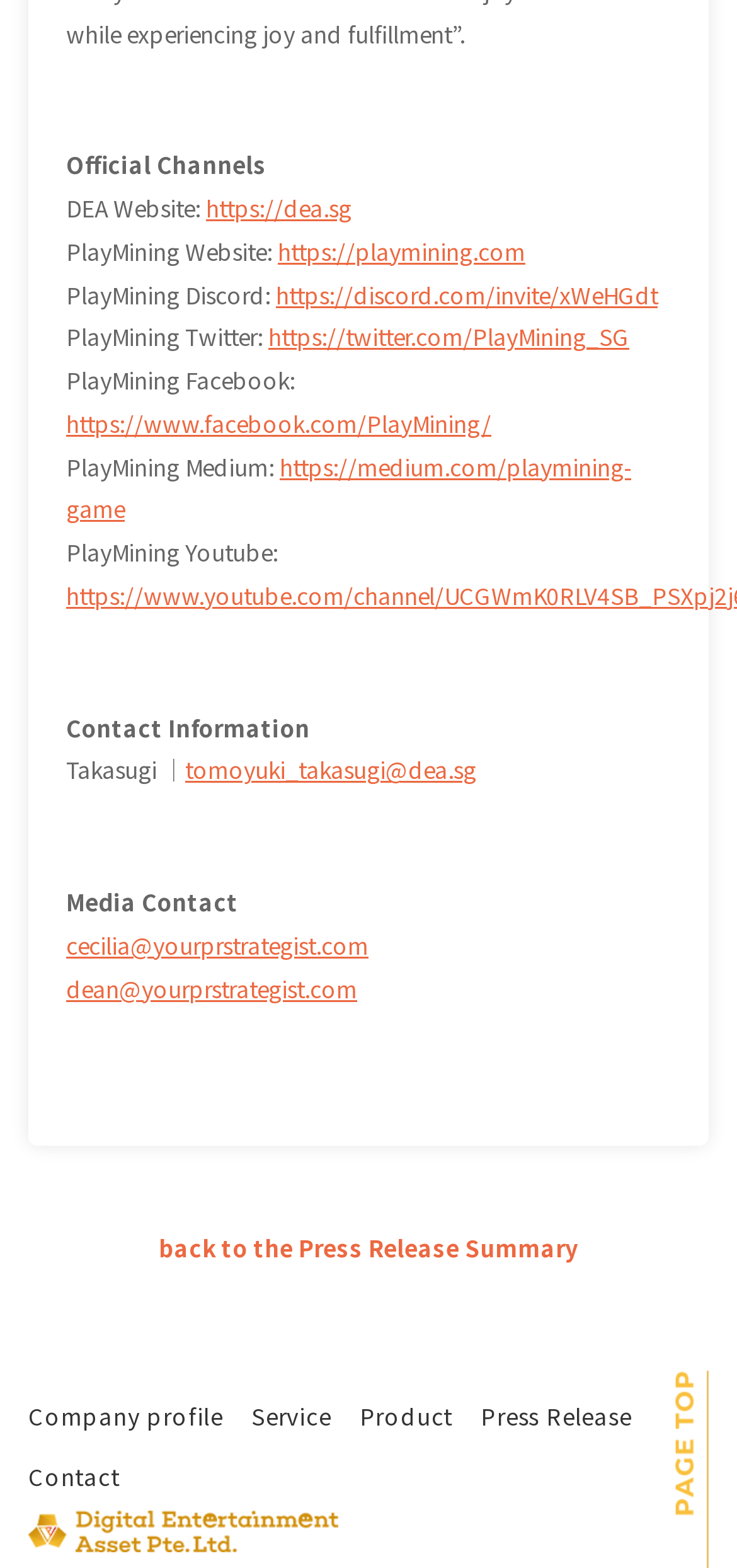Determine the bounding box for the described HTML element: "title="Facebook"". Ensure the coordinates are four float numbers between 0 and 1 in the format [left, top, right, bottom].

None